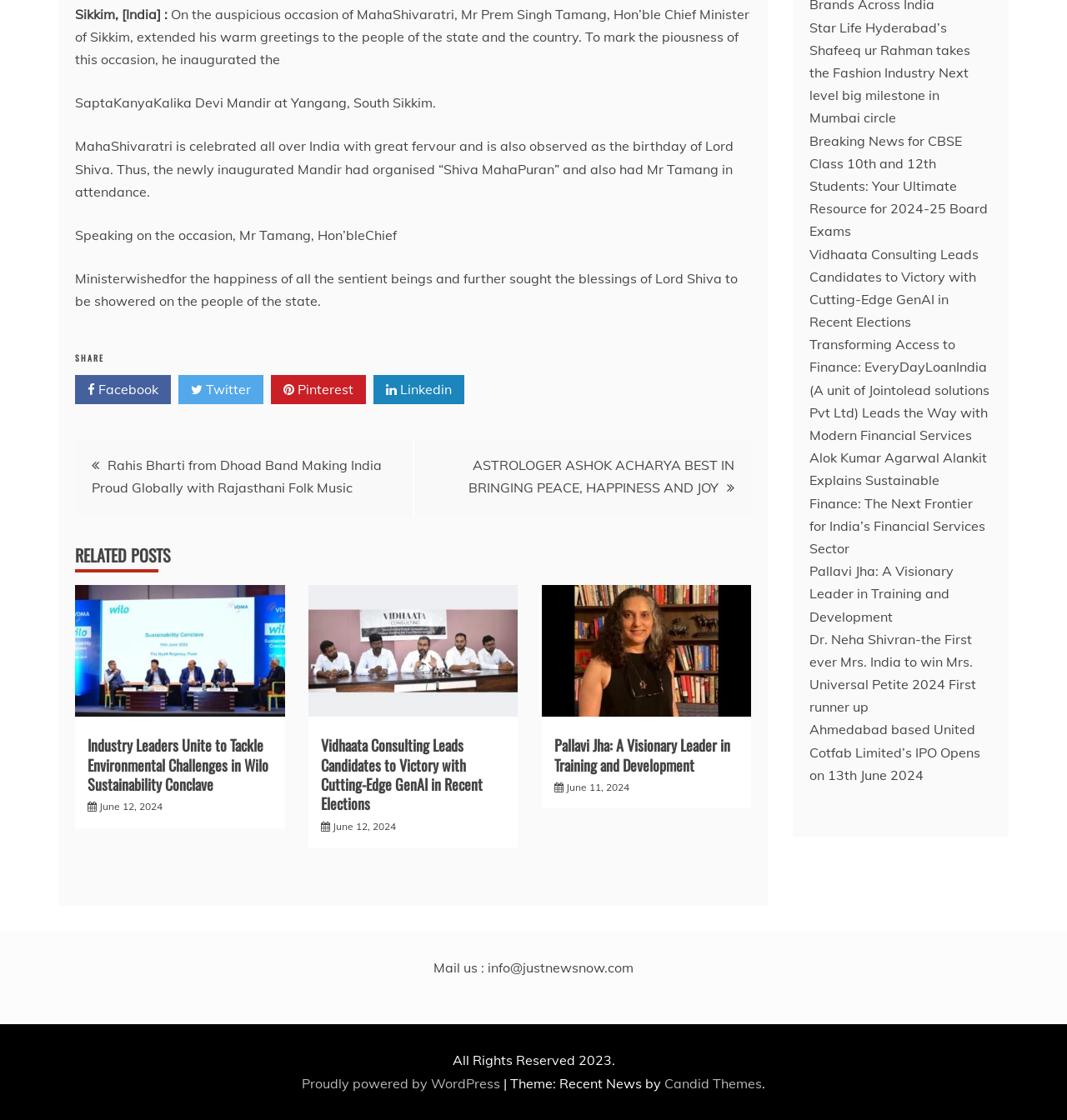Given the element description Candid Themes, predict the bounding box coordinates for the UI element in the webpage screenshot. The format should be (top-left x, top-left y, bottom-right x, bottom-right y), and the values should be between 0 and 1.

[0.623, 0.96, 0.714, 0.974]